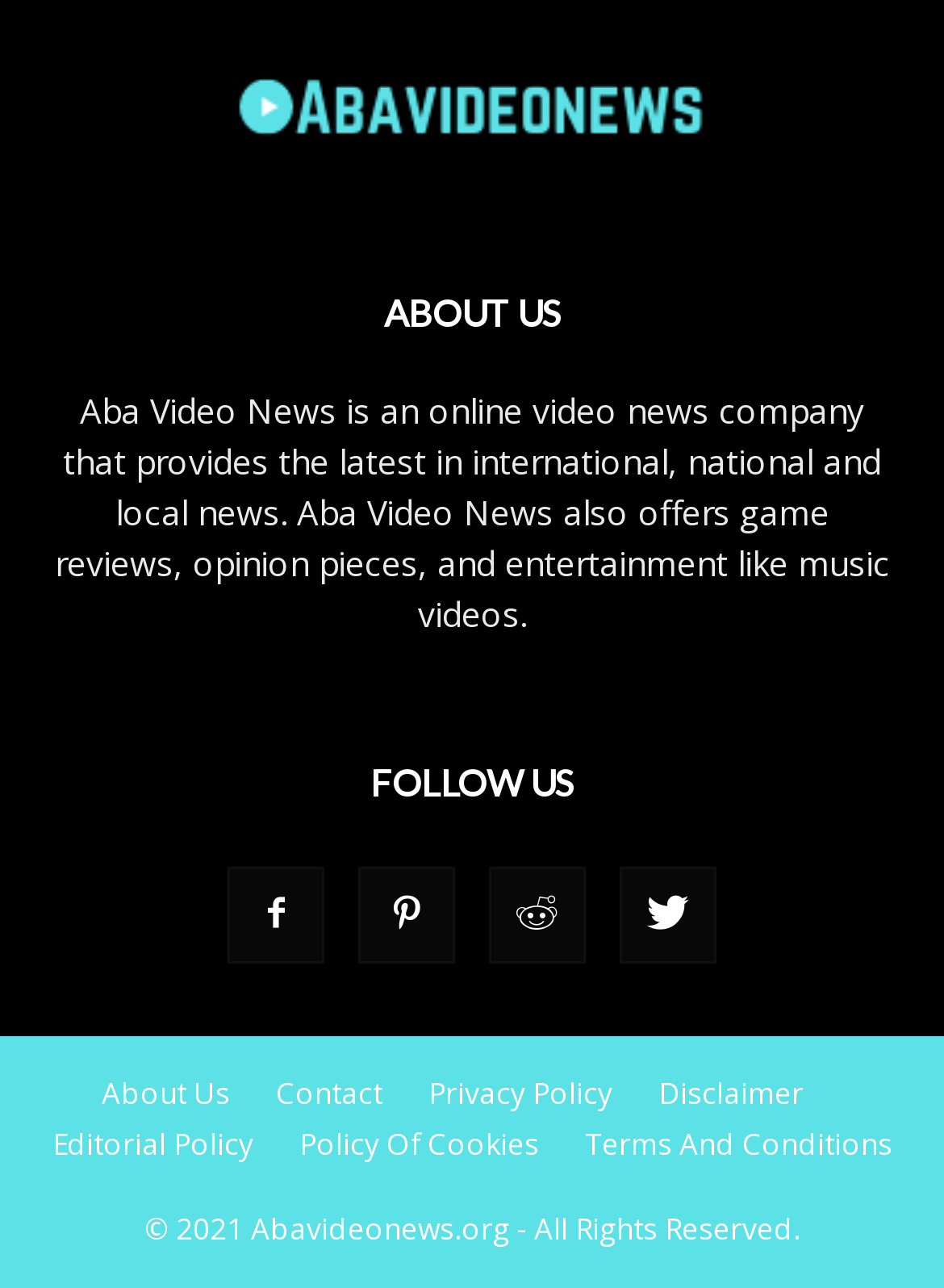Find the bounding box coordinates of the clickable region needed to perform the following instruction: "Post a comment". The coordinates should be provided as four float numbers between 0 and 1, i.e., [left, top, right, bottom].

None